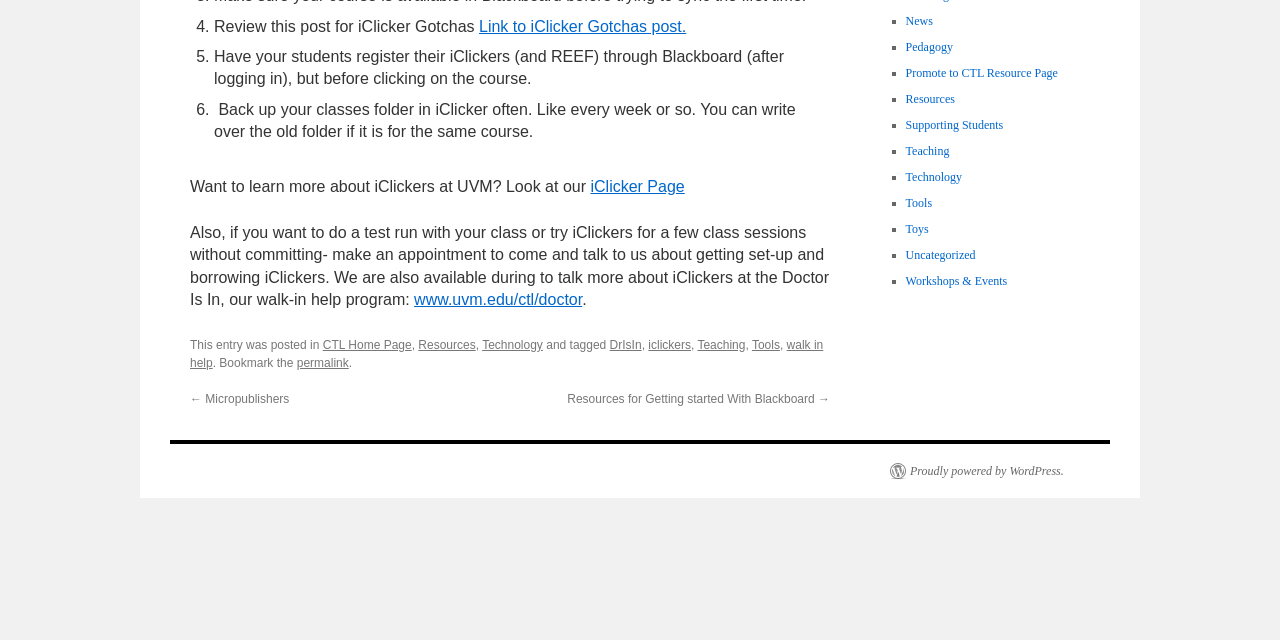Using the format (top-left x, top-left y, bottom-right x, bottom-right y), and given the element description, identify the bounding box coordinates within the screenshot: Proudly powered by WordPress.

[0.695, 0.723, 0.831, 0.748]